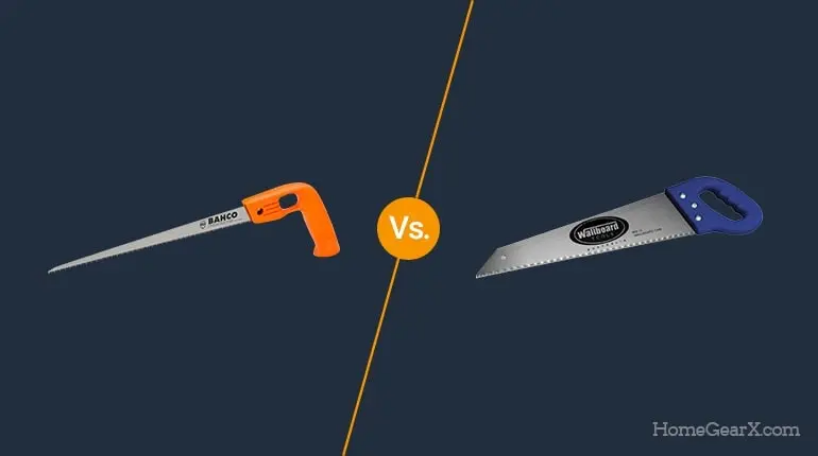Elaborate on all the features and components visible in the image.

This image illustrates a comparison between two types of hand saws: a crosscut saw and a rip saw. On the left, the crosscut saw features an orange handle and a long, straight blade designed for cutting across the wood grain. The right side showcases a rip saw with a blue handle, specifically crafted for cutting along the grain. The center of the image prominently displays the word "Vs." against a contrasting background, symbolizing the competition and differences between these two essential tools. This visual representation is part of a broader discussion on the unique functions and applications of crosscut and rip saws, highlighting their significance in woodworking tasks.